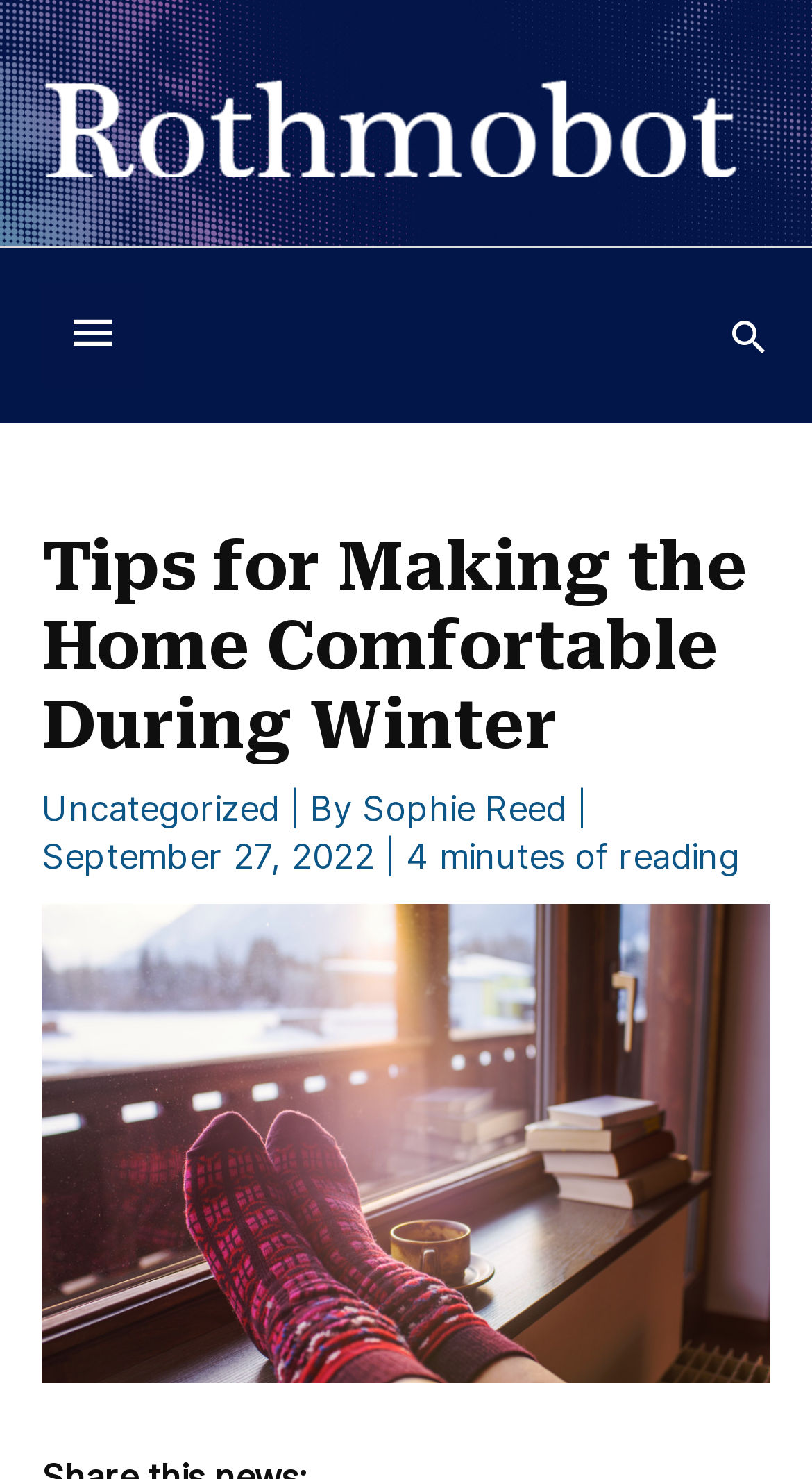Reply to the question with a single word or phrase:
What is the category of the article?

Uncategorized